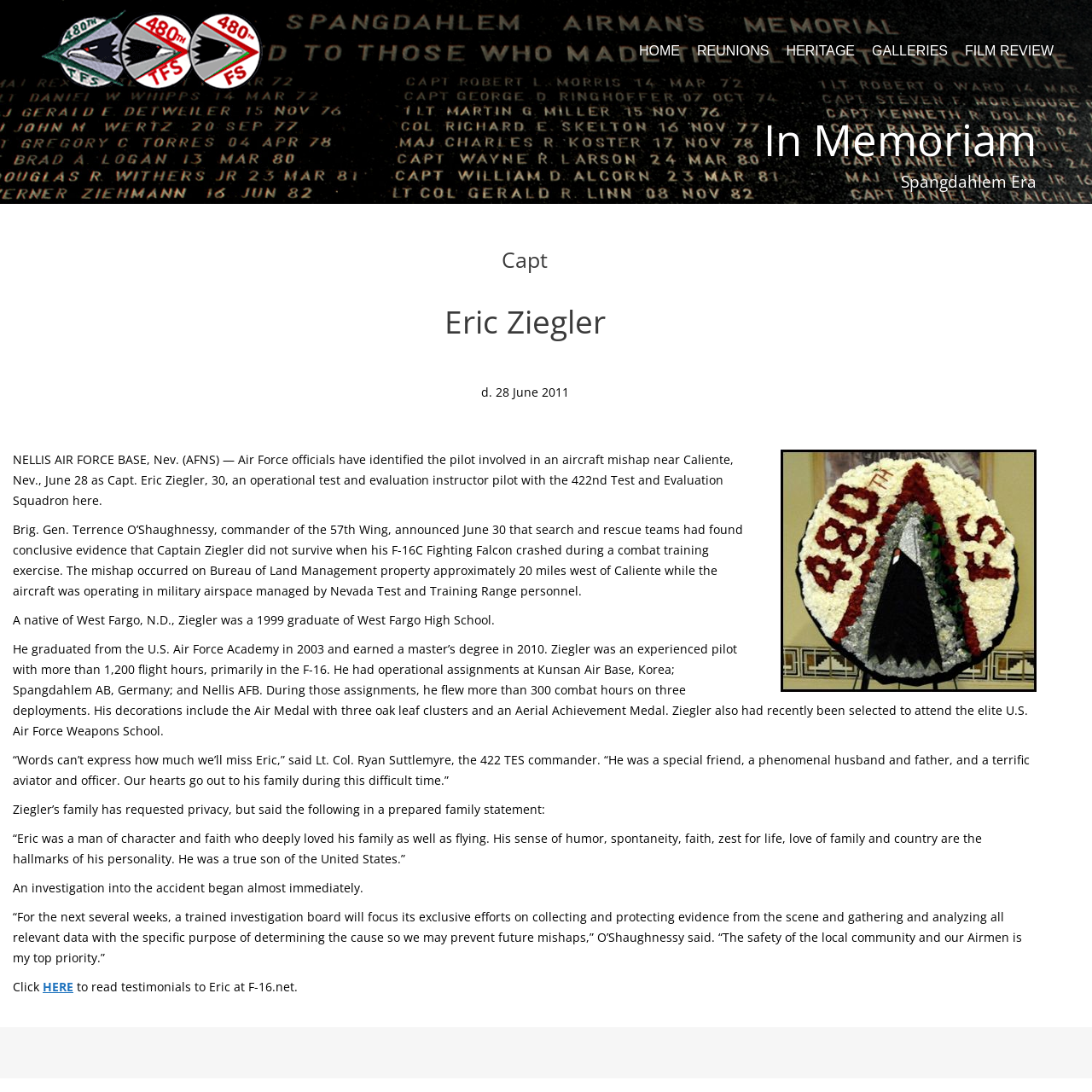What is the name of the pilot involved in the aircraft mishap?
Answer briefly with a single word or phrase based on the image.

Capt. Eric Ziegler